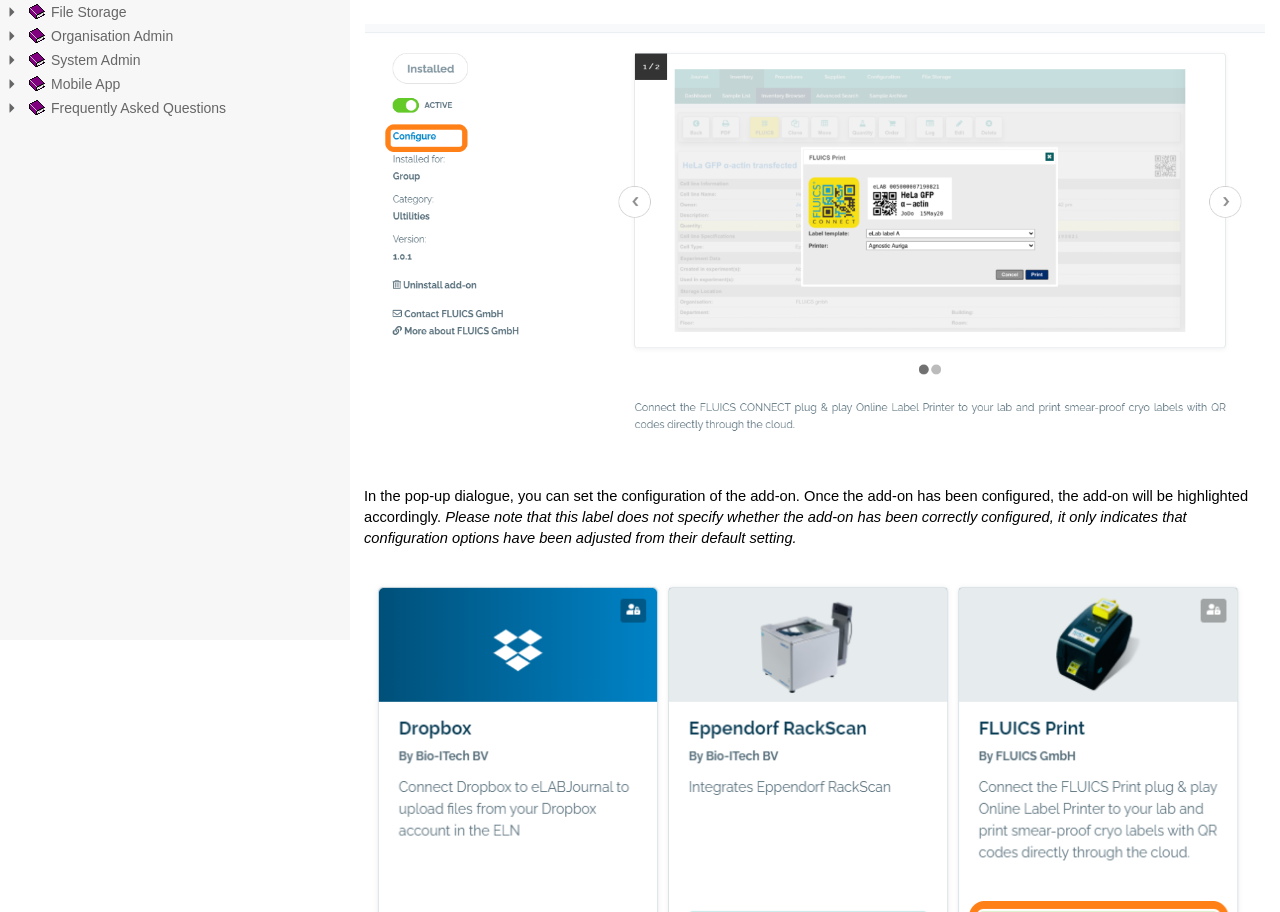Using the description "Mobile App", locate and provide the bounding box of the UI element.

[0.019, 0.079, 0.097, 0.105]